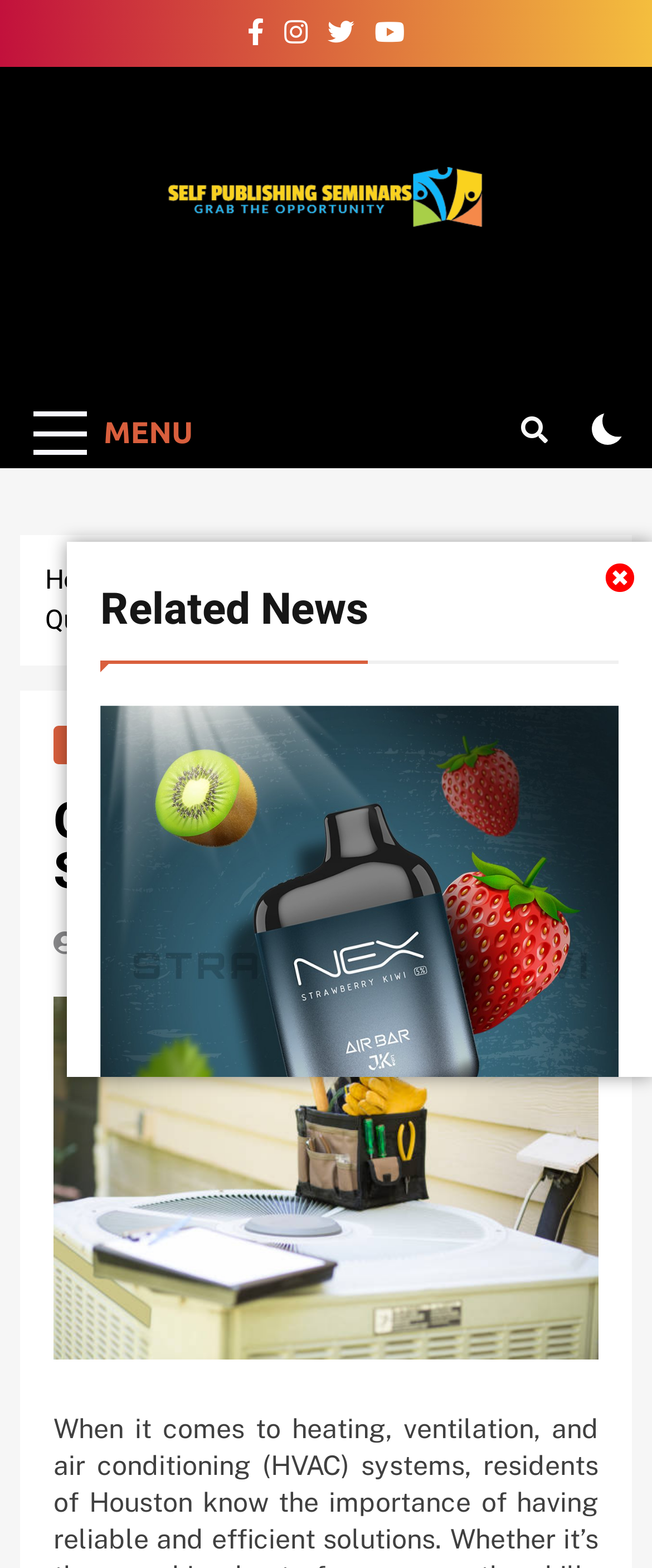What is the category of the product mentioned in the article? Based on the screenshot, please respond with a single word or phrase.

Vaping